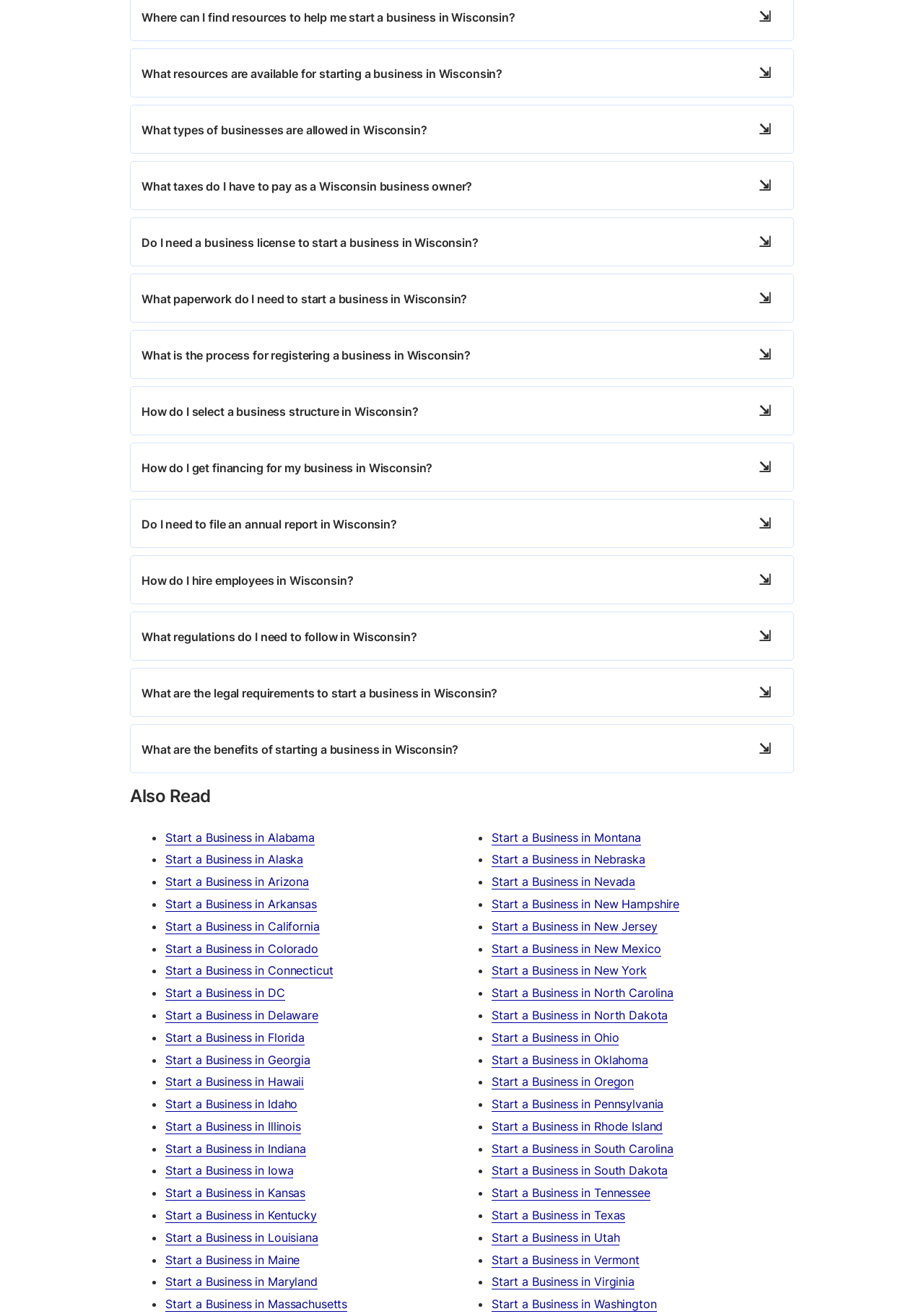Answer with a single word or phrase: 
What is the purpose of the 'Also Read' section?

To provide resources for other states